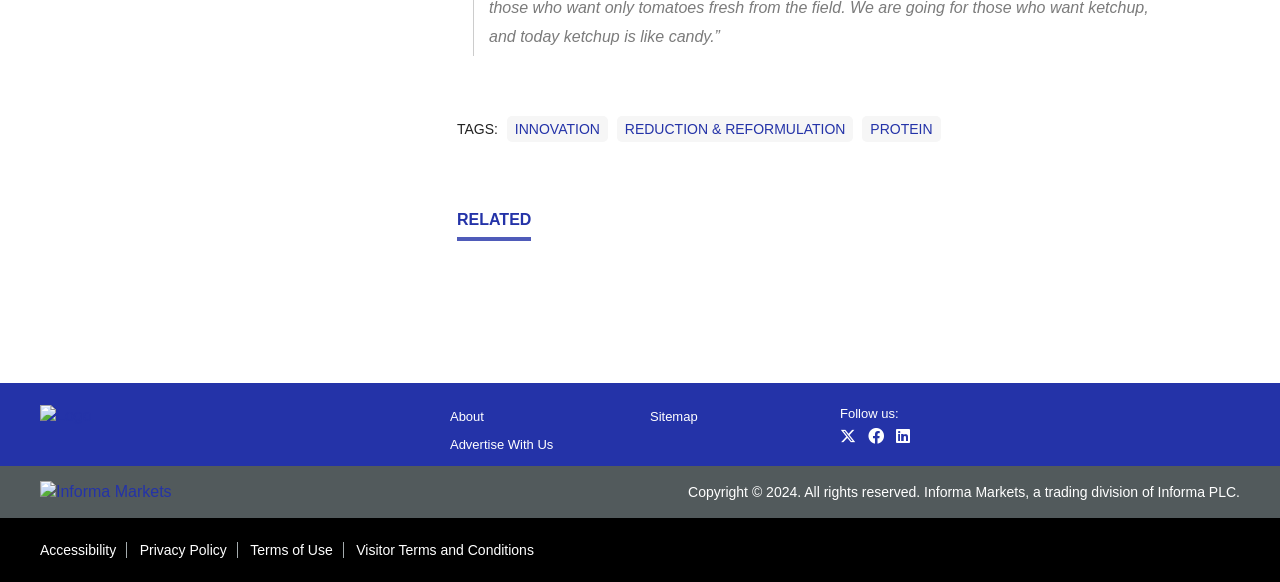Specify the bounding box coordinates of the area that needs to be clicked to achieve the following instruction: "View the Sitemap".

[0.508, 0.702, 0.545, 0.728]